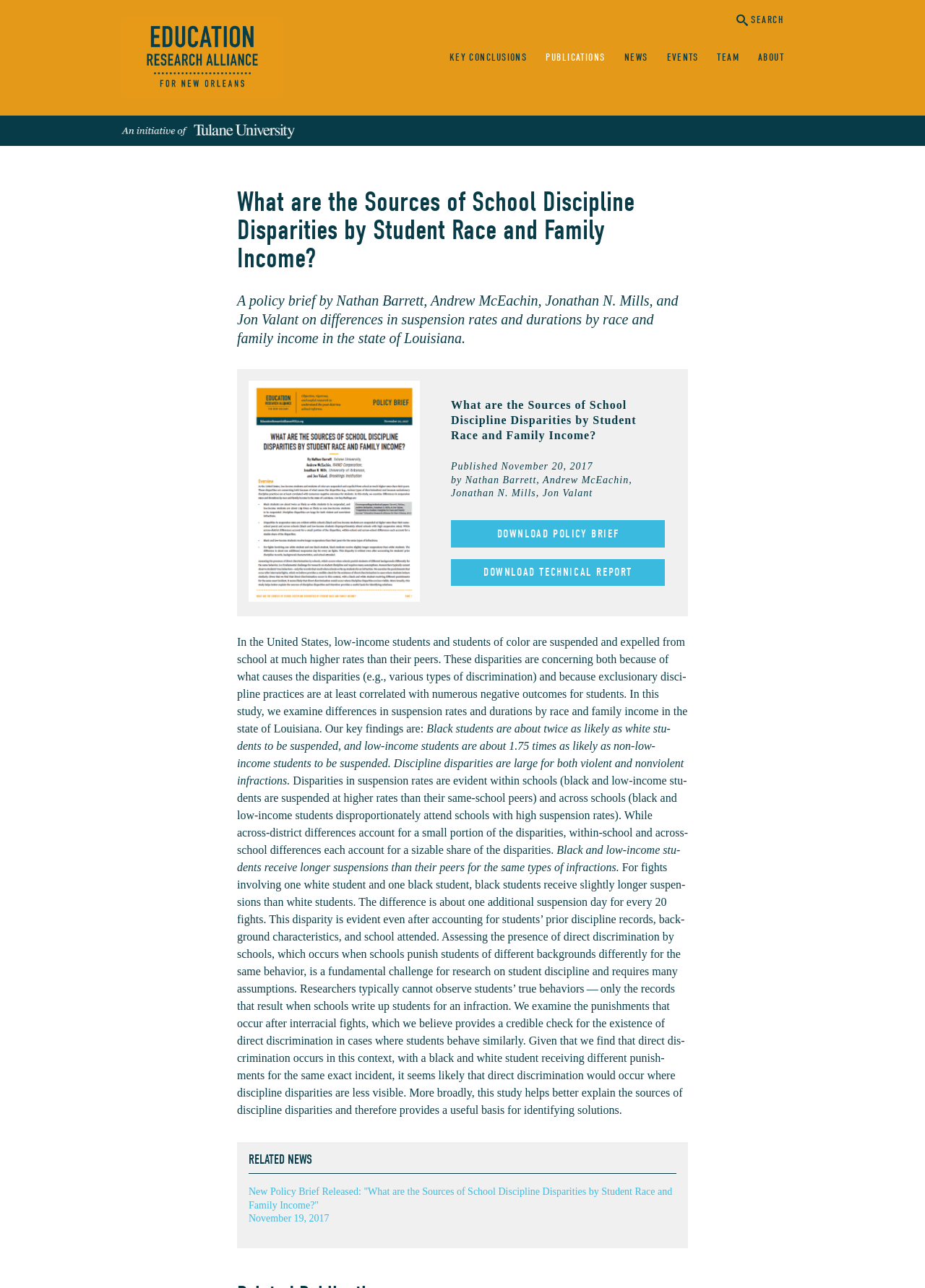Who are the authors of the policy brief?
Respond with a short answer, either a single word or a phrase, based on the image.

Nathan Barrett, Andrew McEachin, Jonathan N. Mills, and Jon Valant